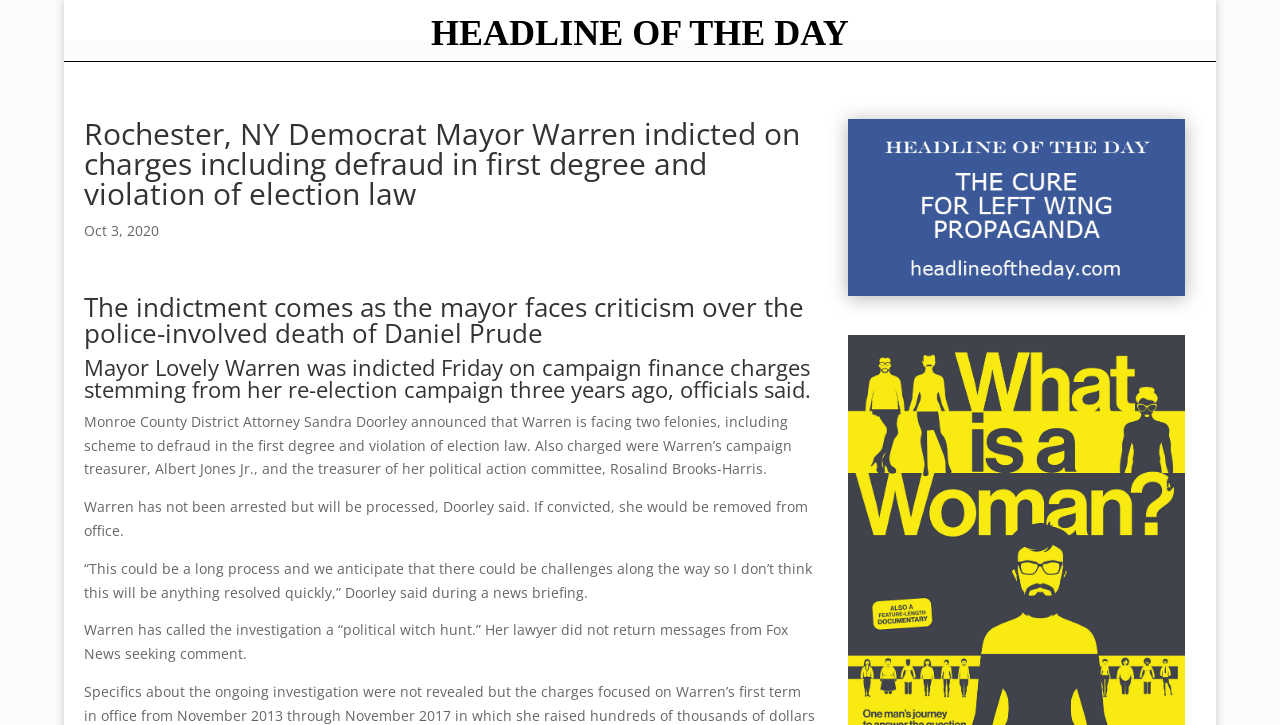Please provide a comprehensive answer to the question below using the information from the image: What is the name of the district attorney?

I found the name of the district attorney by reading the StaticText element that mentions 'Monroe County District Attorney Sandra Doorley'.